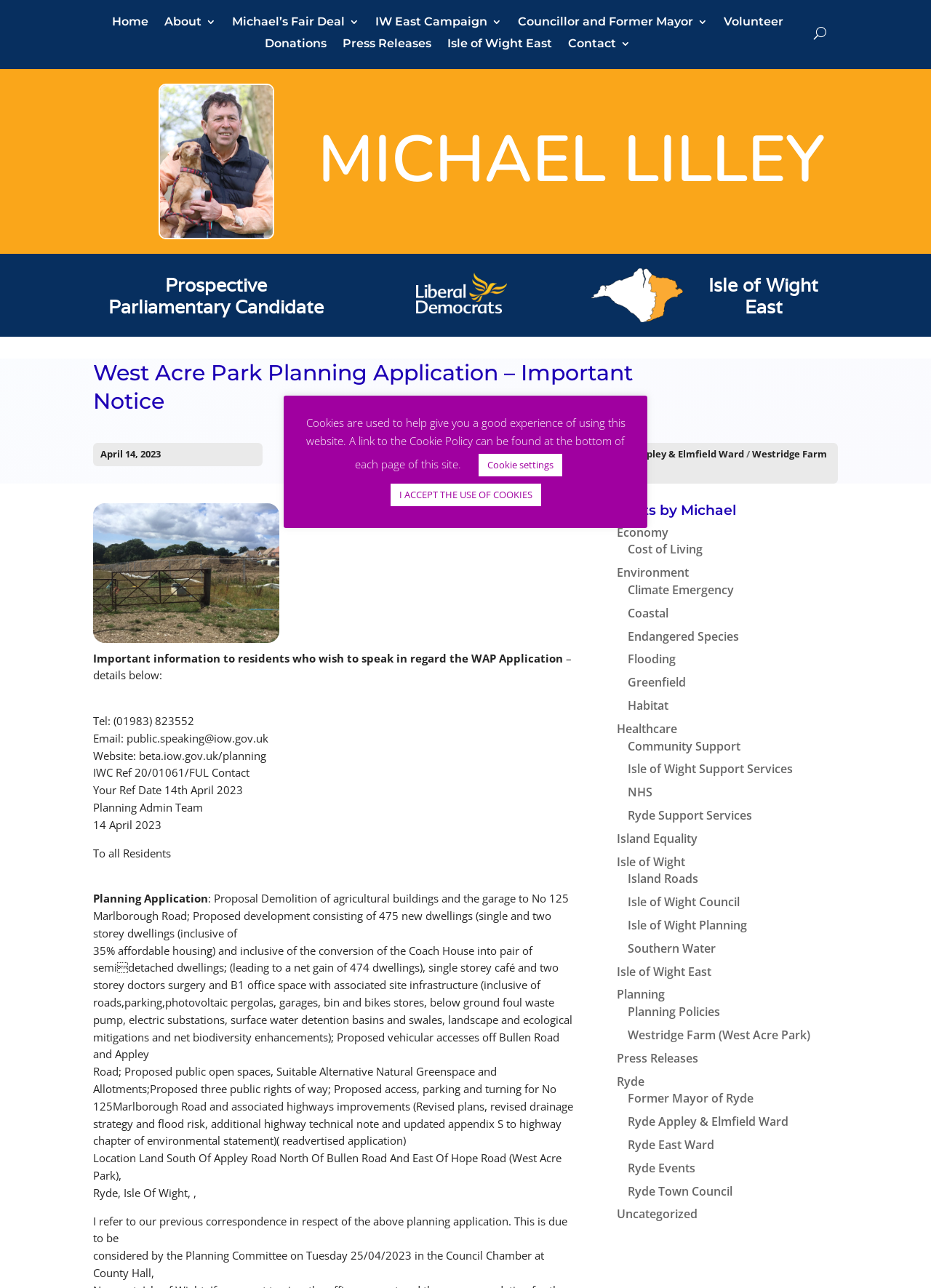From the details in the image, provide a thorough response to the question: What is the location of the West Acre Park planning application?

The location of the West Acre Park planning application can be found in the StaticText element 'Location Land South Of Appley Road North Of Bullen Road And East Of Hope Road (West Acre Park),' which is located in the middle of the webpage. It specifies that the location is Ryde, Isle of Wight.